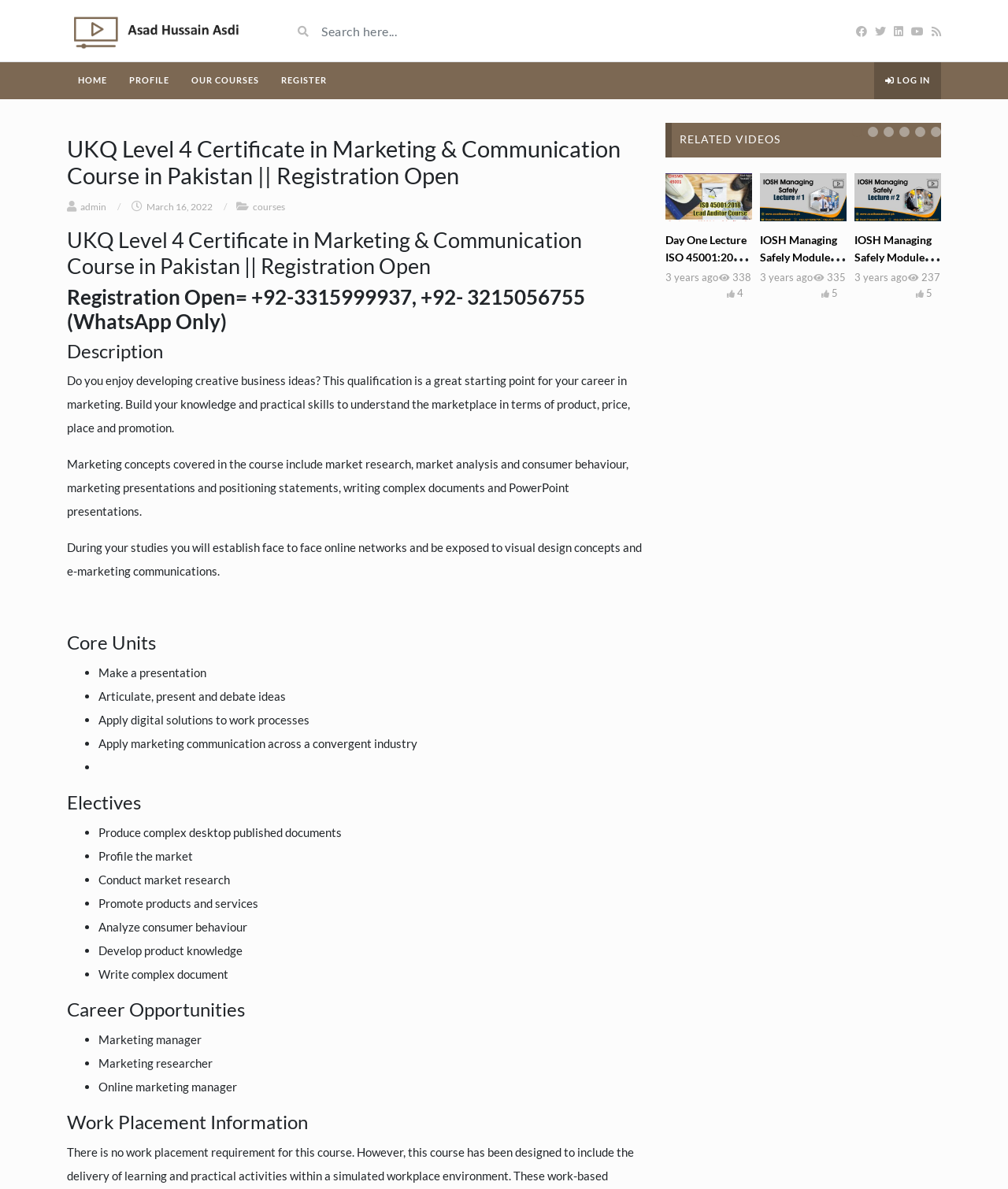Could you identify the text that serves as the heading for this webpage?

UKQ Level 4 Certificate in Marketing & Communication Course in Pakistan || Registration Open